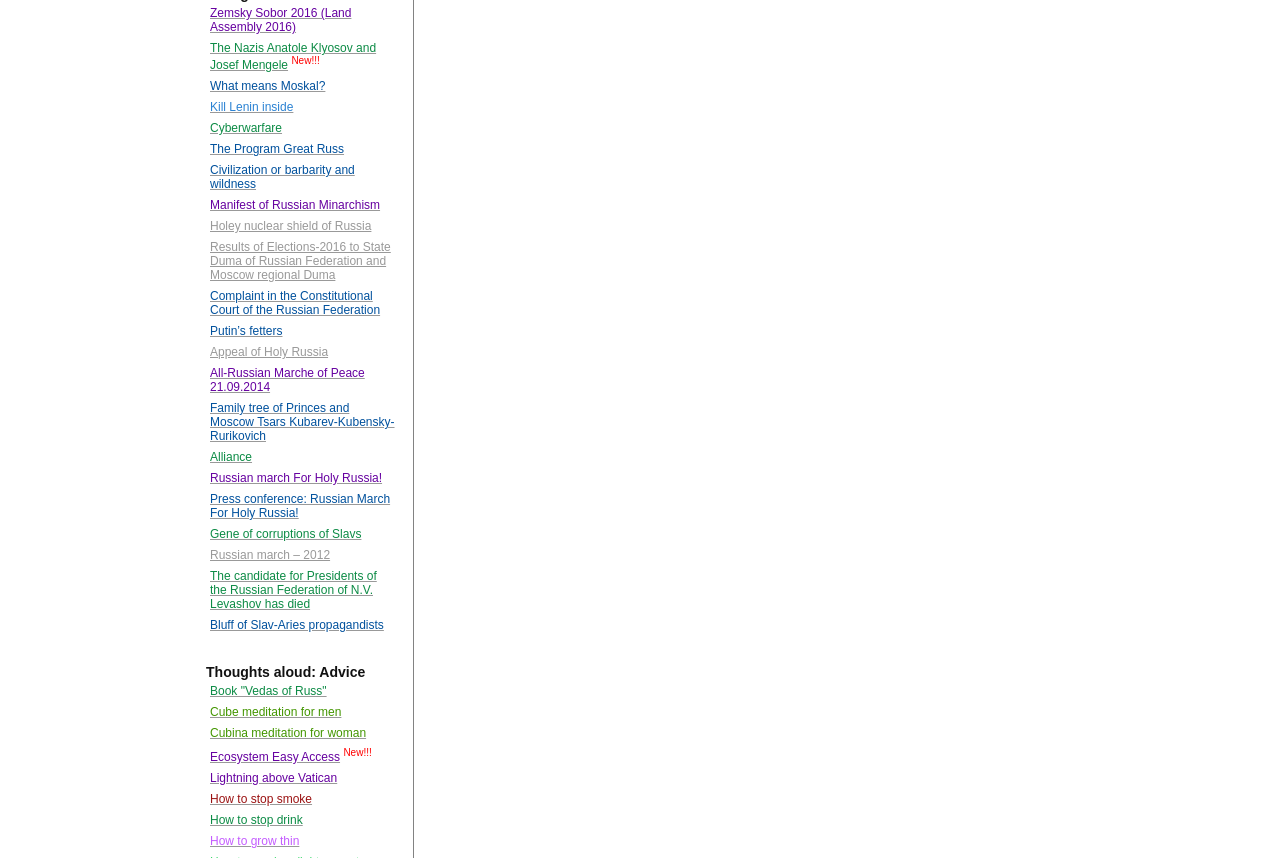Determine the bounding box coordinates of the clickable element necessary to fulfill the instruction: "Read What means Moskal?". Provide the coordinates as four float numbers within the 0 to 1 range, i.e., [left, top, right, bottom].

[0.164, 0.092, 0.254, 0.109]